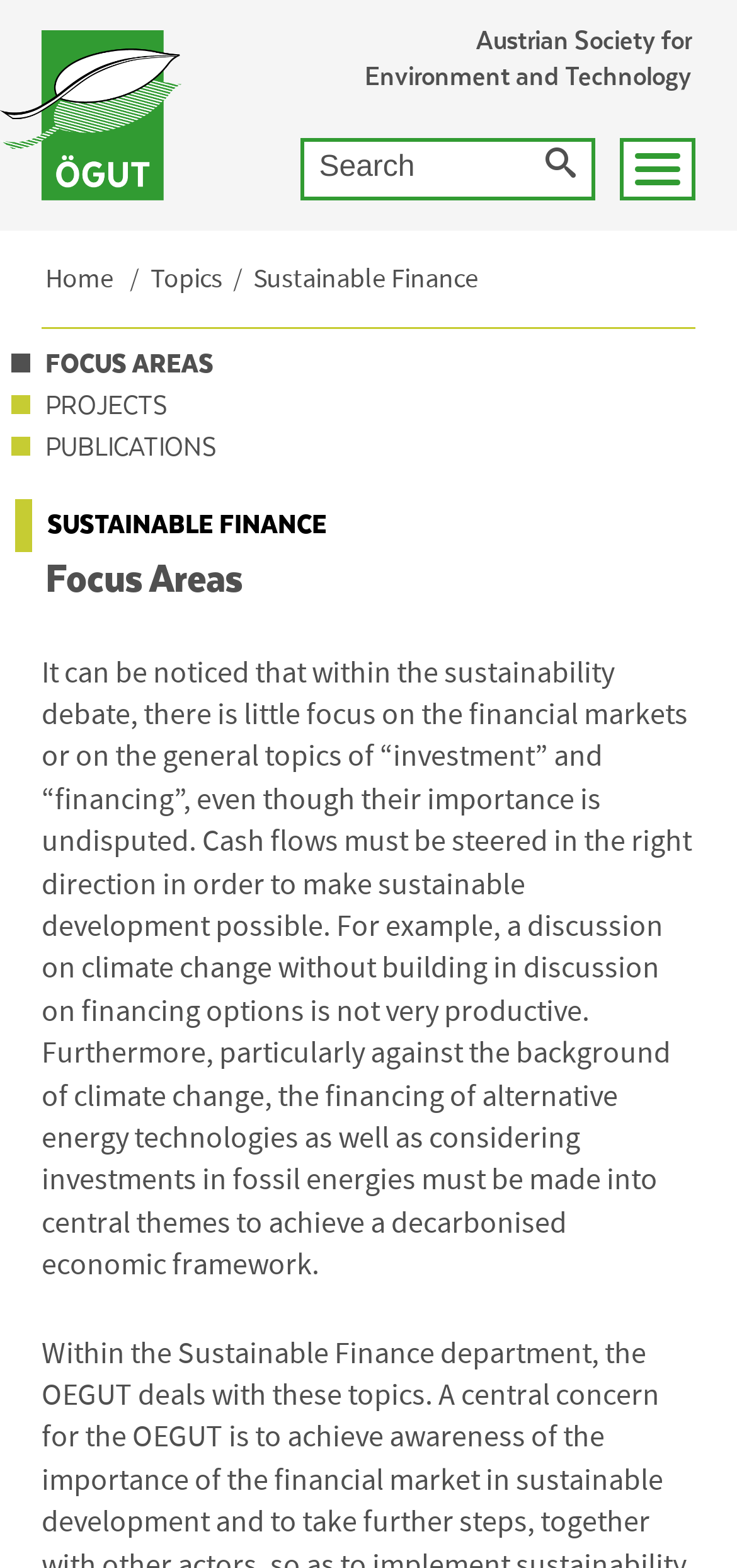Determine the bounding box for the UI element described here: "Sustainable Finance.".

[0.344, 0.166, 0.649, 0.189]